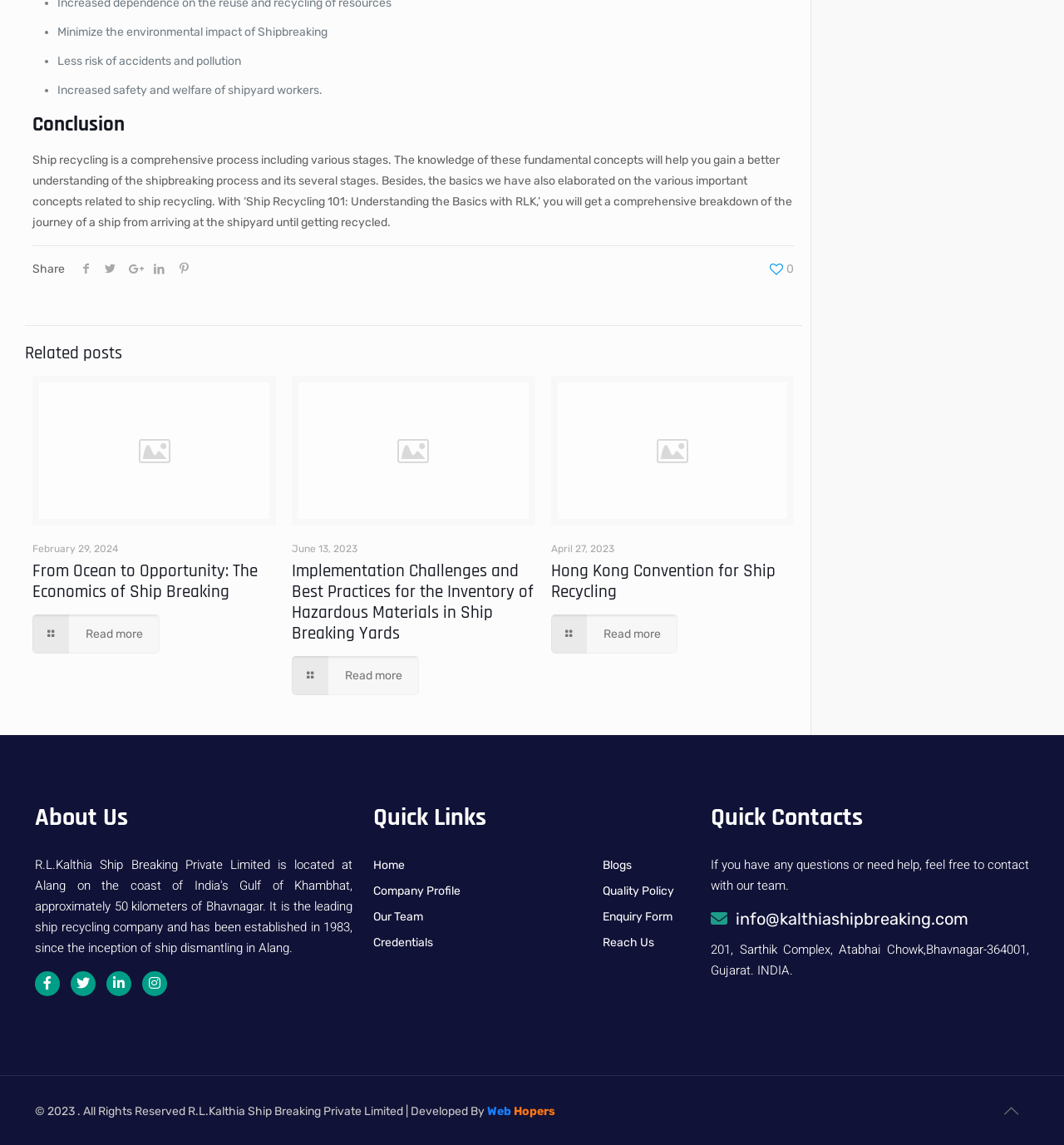Based on the element description, predict the bounding box coordinates (top-left x, top-left y, bottom-right x, bottom-right y) for the UI element in the screenshot: Blogs

[0.566, 0.747, 0.594, 0.765]